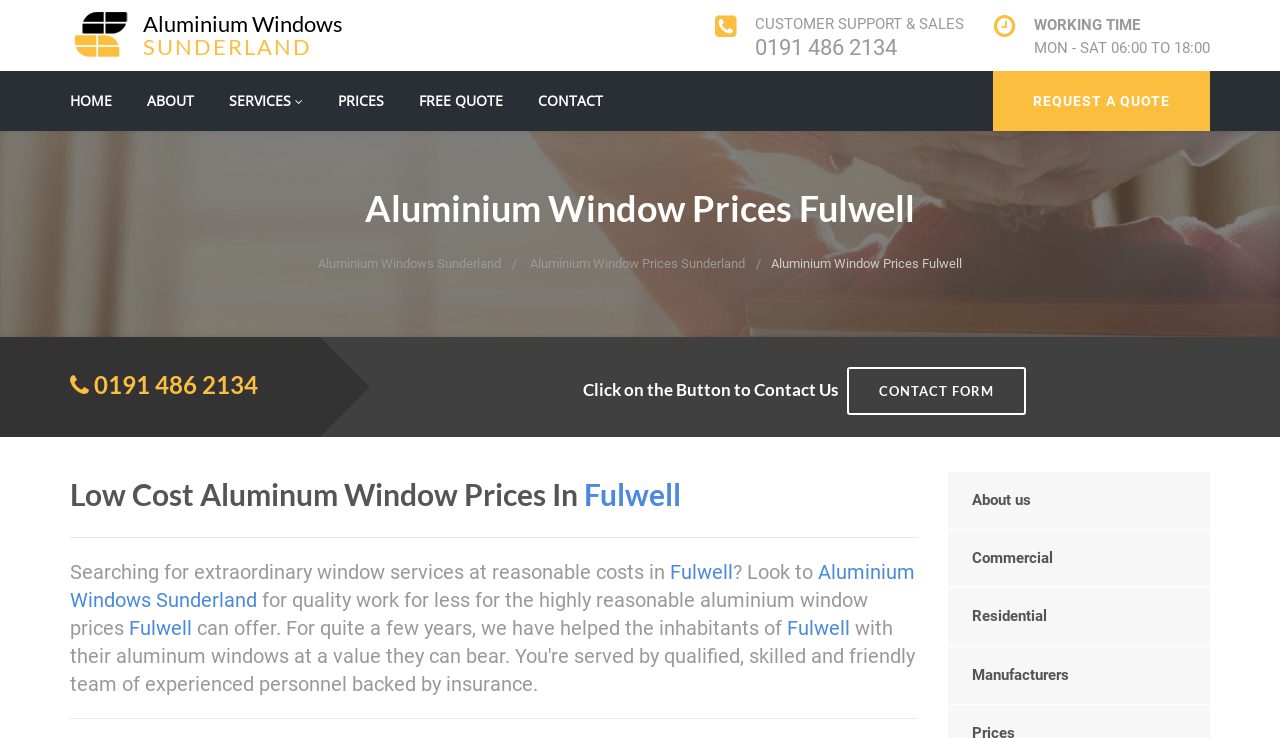Please identify the bounding box coordinates of the element that needs to be clicked to execute the following command: "Visit the home page". Provide the bounding box using four float numbers between 0 and 1, formatted as [left, top, right, bottom].

[0.055, 0.096, 0.088, 0.177]